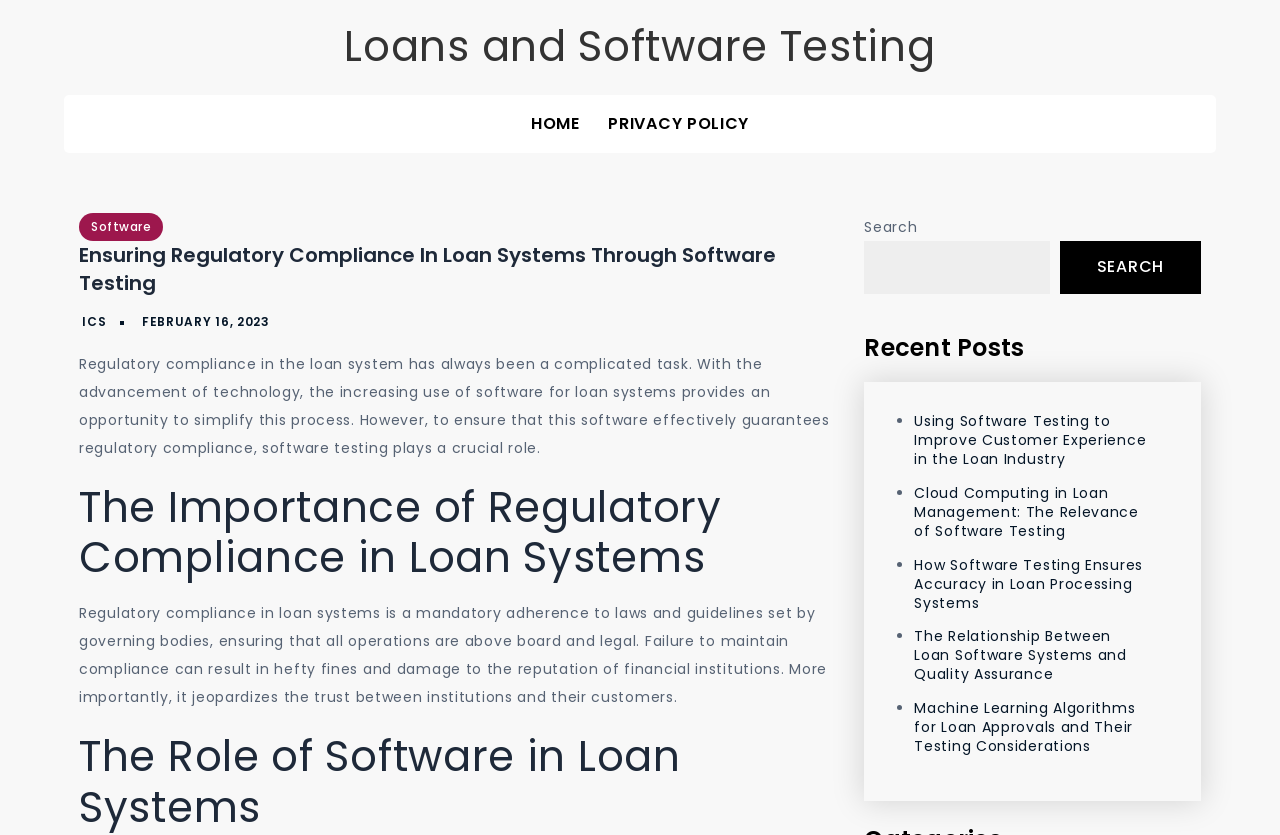Determine the bounding box coordinates of the element that should be clicked to execute the following command: "Read the 'The Importance of Regulatory Compliance in Loan Systems' article".

[0.062, 0.578, 0.652, 0.699]